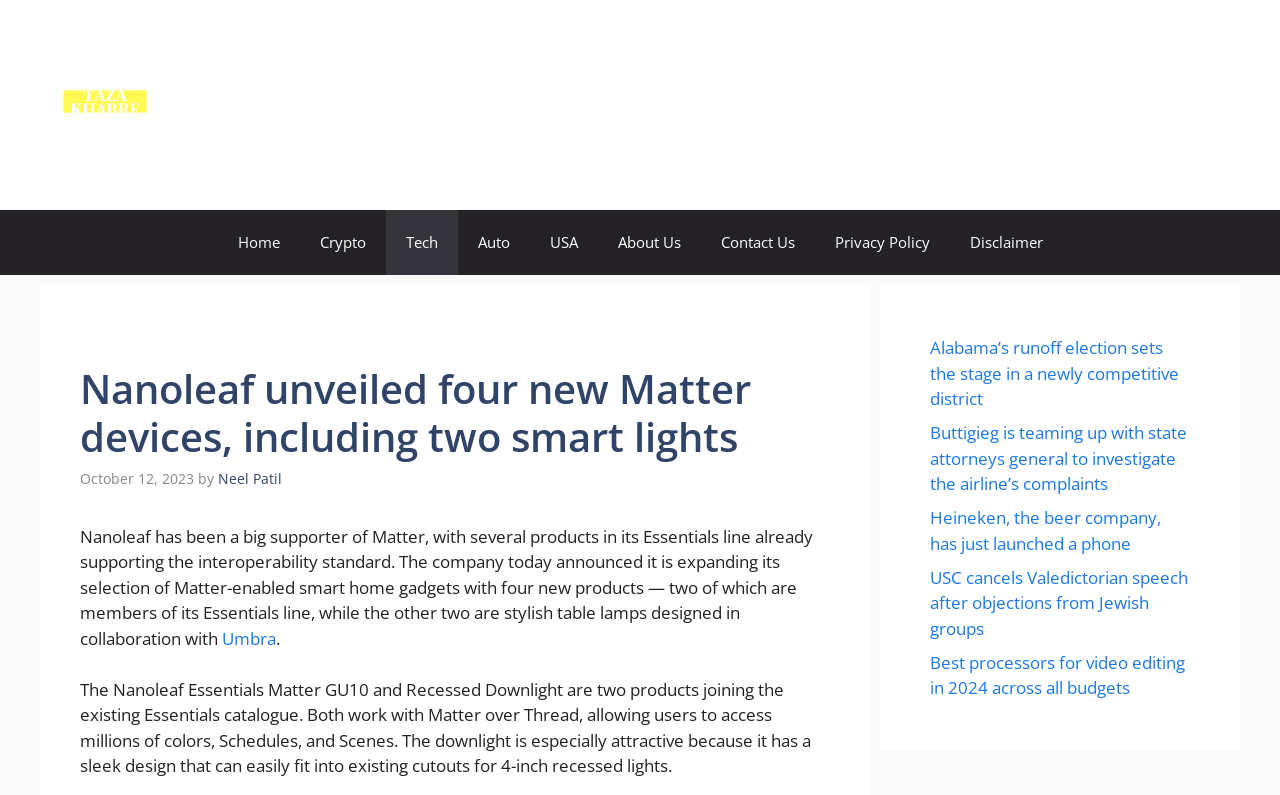Describe all visible elements and their arrangement on the webpage.

The webpage appears to be a news article about Nanoleaf's unveiling of four new Matter devices, including two smart lights. At the top of the page, there is a banner with the site's name and a link to "Taza Khabre" accompanied by an image. Below the banner, there is a navigation menu with links to various sections of the site, including "Home", "Crypto", "Tech", "Auto", "USA", "About Us", "Contact Us", "Privacy Policy", and "Disclaimer".

The main content of the page is divided into two sections. The first section has a heading that repeats the title of the article, followed by a timestamp indicating that the article was published on October 12, 2023, and the author's name, Neel Patil. The article's text describes Nanoleaf's expansion of its selection of Matter-enabled smart home gadgets with four new products, including two smart lights designed in collaboration with Umbra.

The second section appears to be a sidebar or complementary content, featuring links to other news articles, including "Alabama's runoff election sets the stage in a newly competitive district", "Buttigieg is teaming up with state attorneys general to investigate the airline's complaints", "Heineken, the beer company, has just launched a phone", "USC cancels Valedictorian speech after objections from Jewish groups", and "Best processors for video editing in 2024 across all budgets".